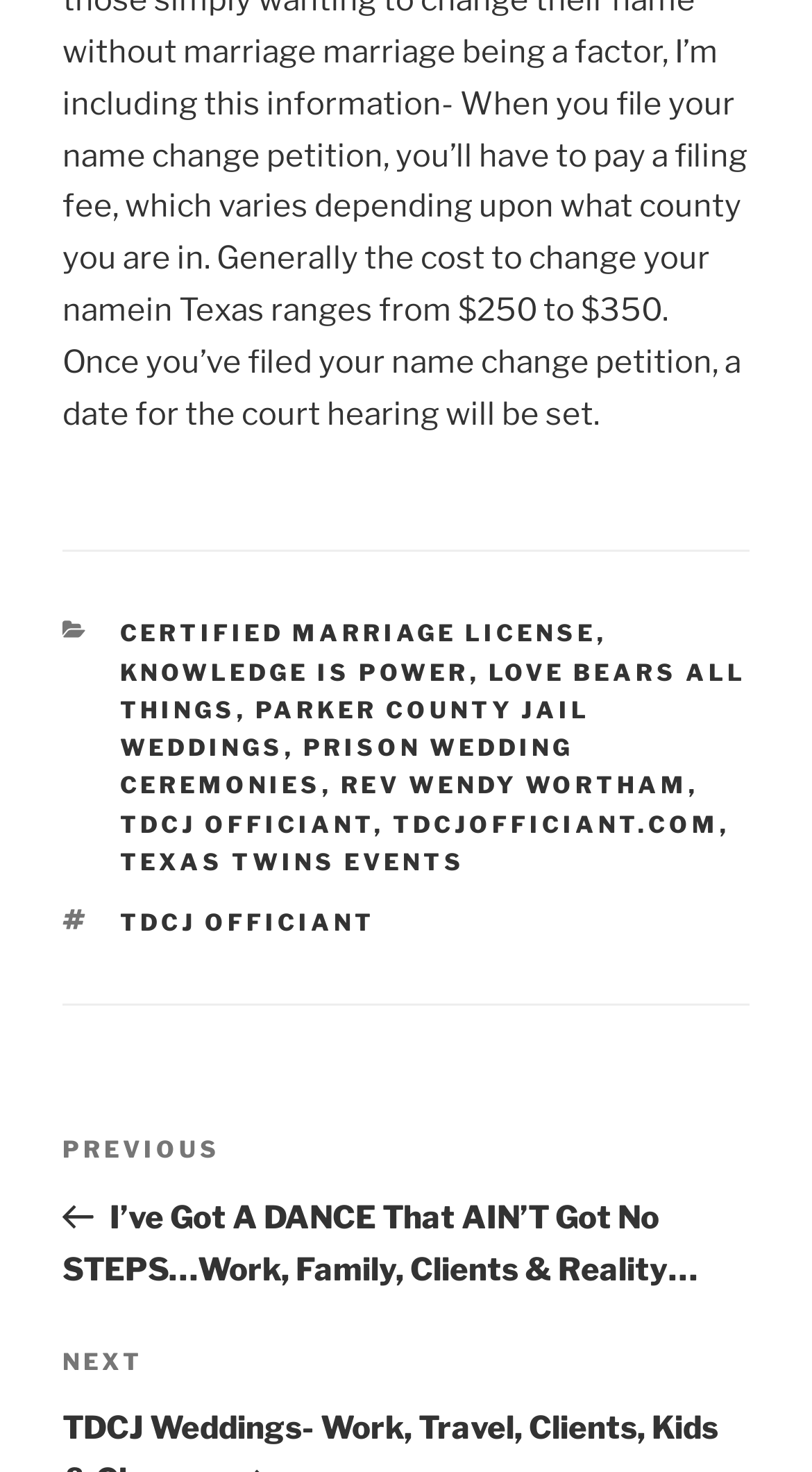Identify the bounding box of the UI component described as: "parent_node: WE ACCEPT".

None